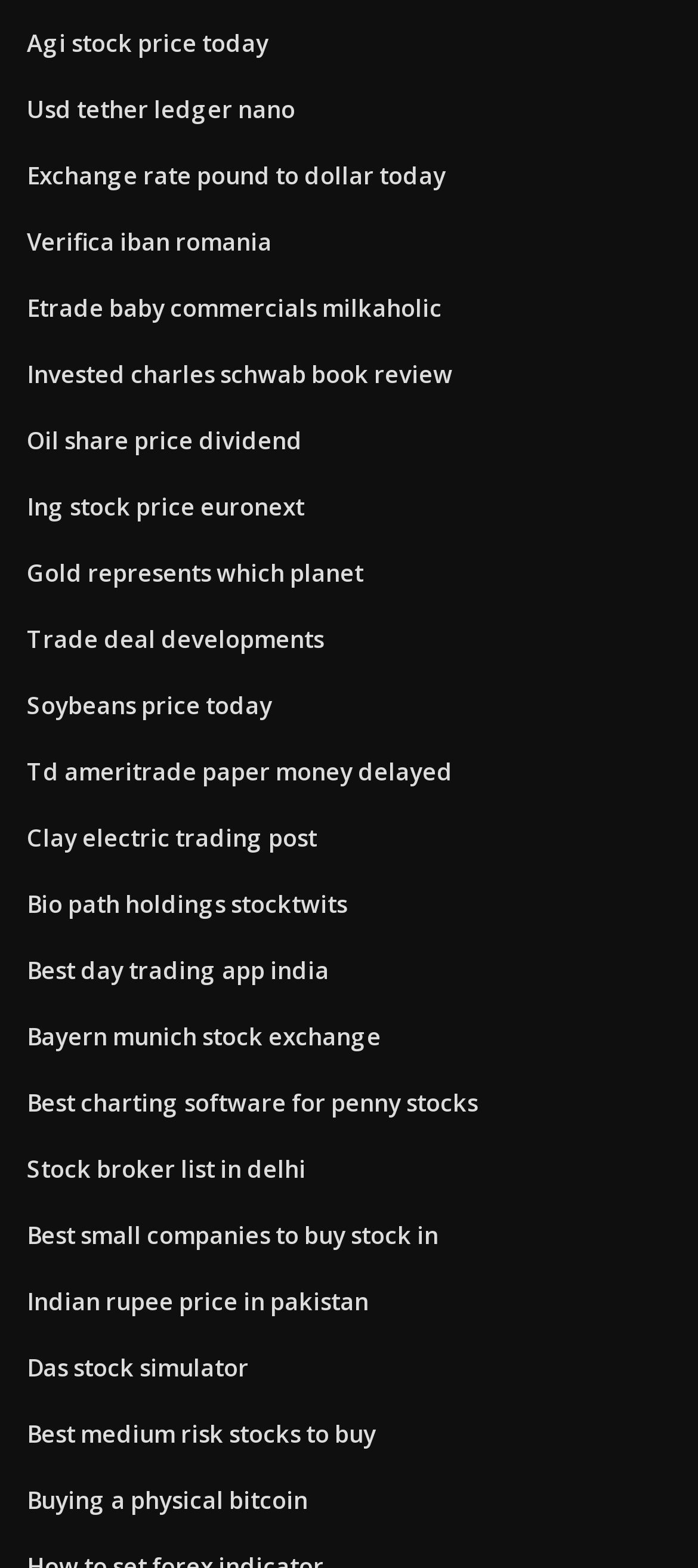Utilize the details in the image to give a detailed response to the question: Is there a link about trading on this webpage?

I searched the OCR text of the link elements and found that there are multiple links with text related to trading, such as 'Trade deal developments', 'Td ameritrade paper money delayed', and 'Best day trading app india', which suggests that there are multiple links about trading on this webpage.